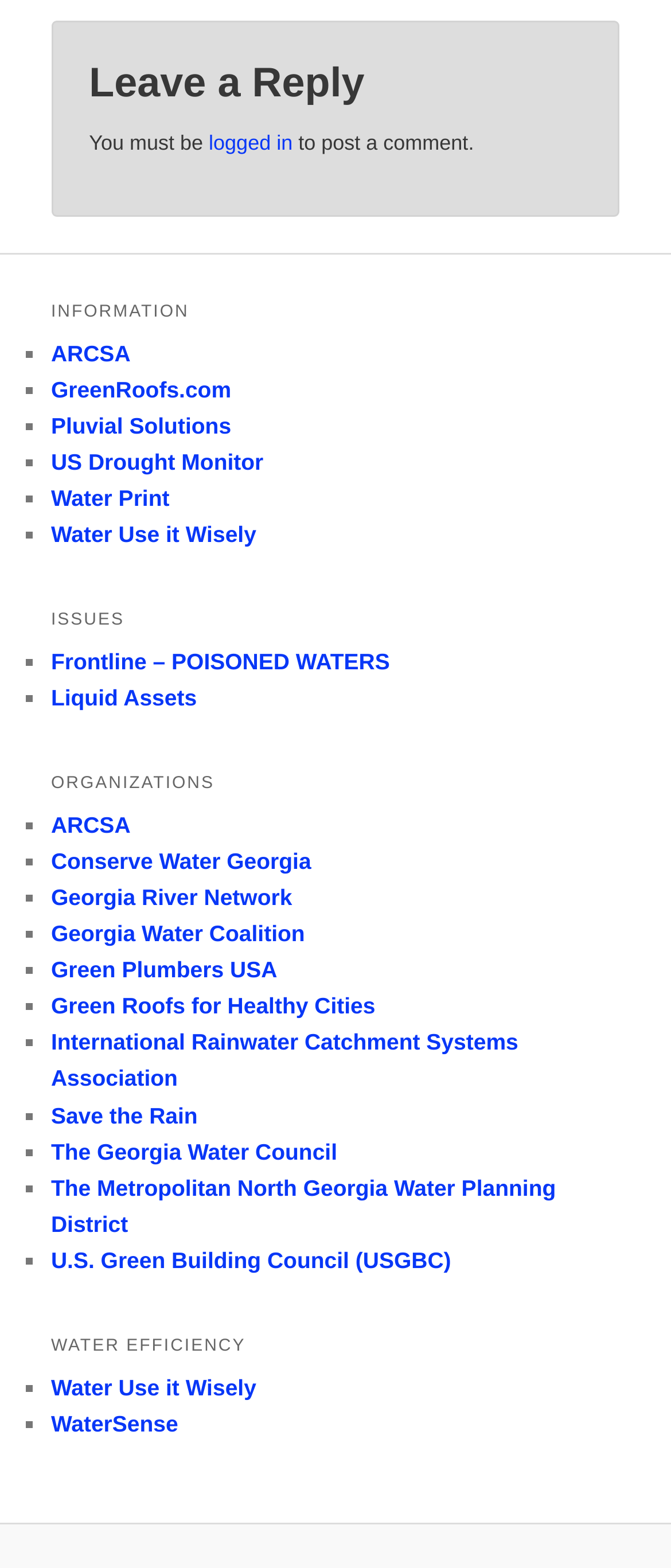Please look at the image and answer the question with a detailed explanation: What is the last link on the webpage?

The last link on the webpage is element [220], which has the text 'WaterSense' and is located under the 'WATER EFFICIENCY' heading.